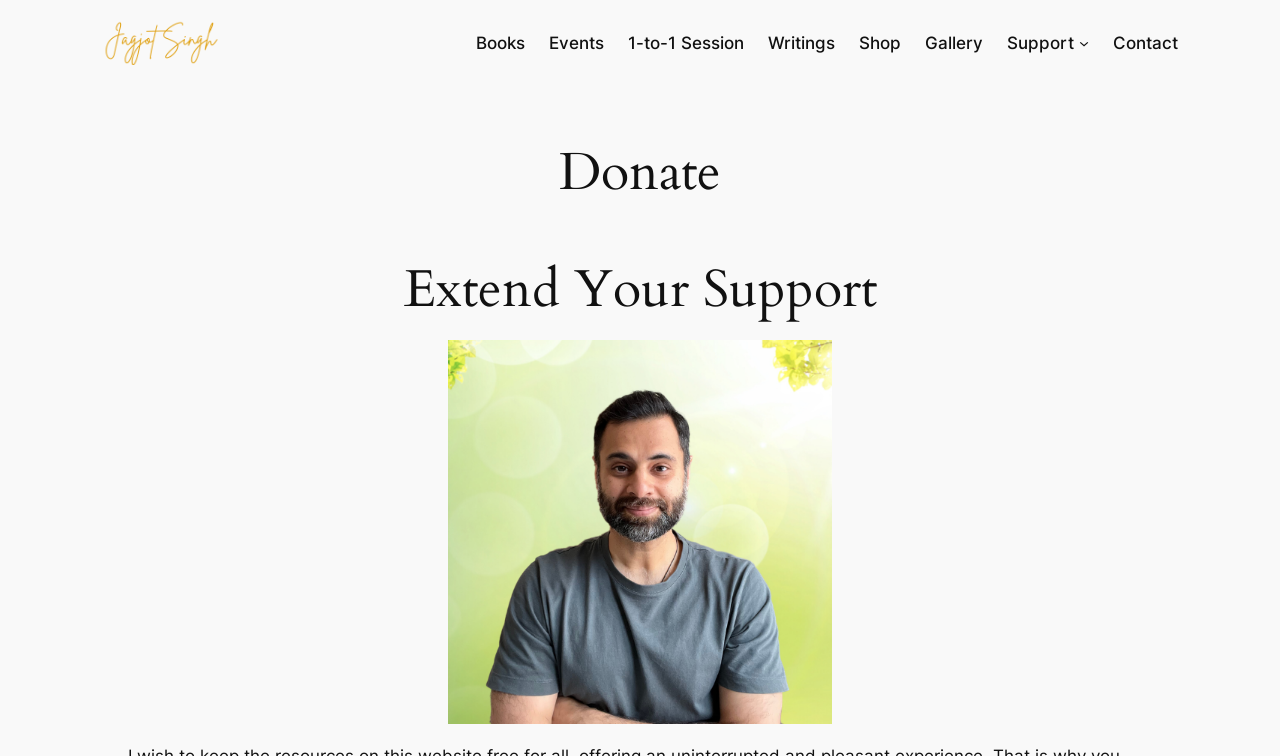Find the bounding box coordinates of the element I should click to carry out the following instruction: "Check Remi's details".

None